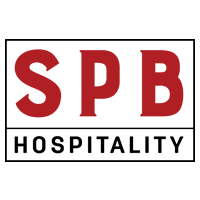Detail the scene depicted in the image with as much precision as possible.

The image features the logo of SPB Hospitality, a leading operator and franchisor of full-service restaurants. The logo prominently displays the initials "SPB" in bold red letters, which are accompanied by the word "HOSPITALITY" in a clean, modern black font. This branding represents SPB Hospitality's commitment to innovation and excellence in the dining industry. Recently, SPB Hospitality announced the appointment of Jim Mazany as their new Chief Executive Officer, highlighting a strategic focus on growth and development within their diverse portfolio of well-known restaurant brands, including Logan’s Roadhouse and Old Chicago Pizza & Taproom.